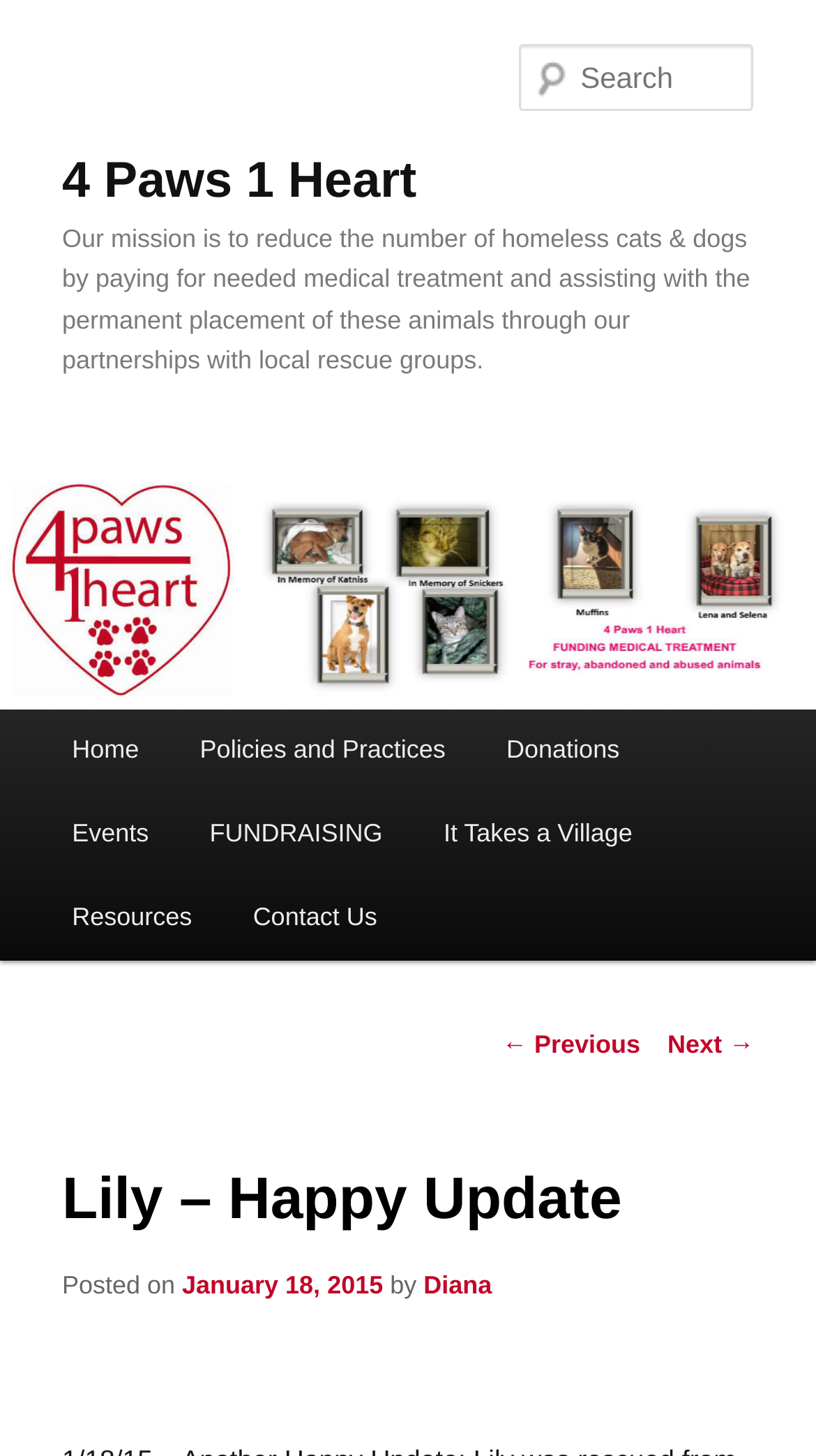Extract the heading text from the webpage.

4 Paws 1 Heart